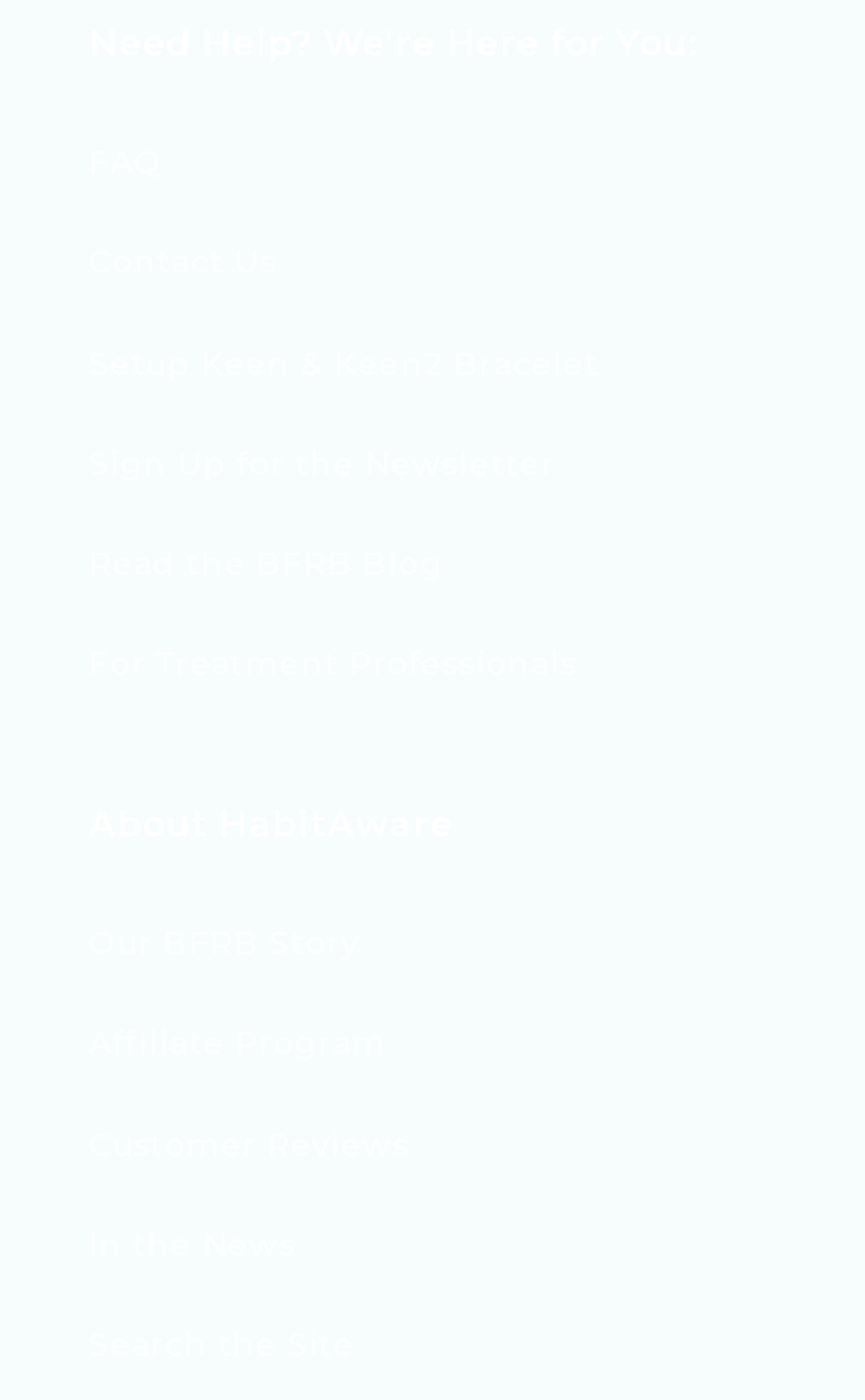Could you highlight the region that needs to be clicked to execute the instruction: "Search the Site"?

[0.103, 0.925, 0.897, 0.997]